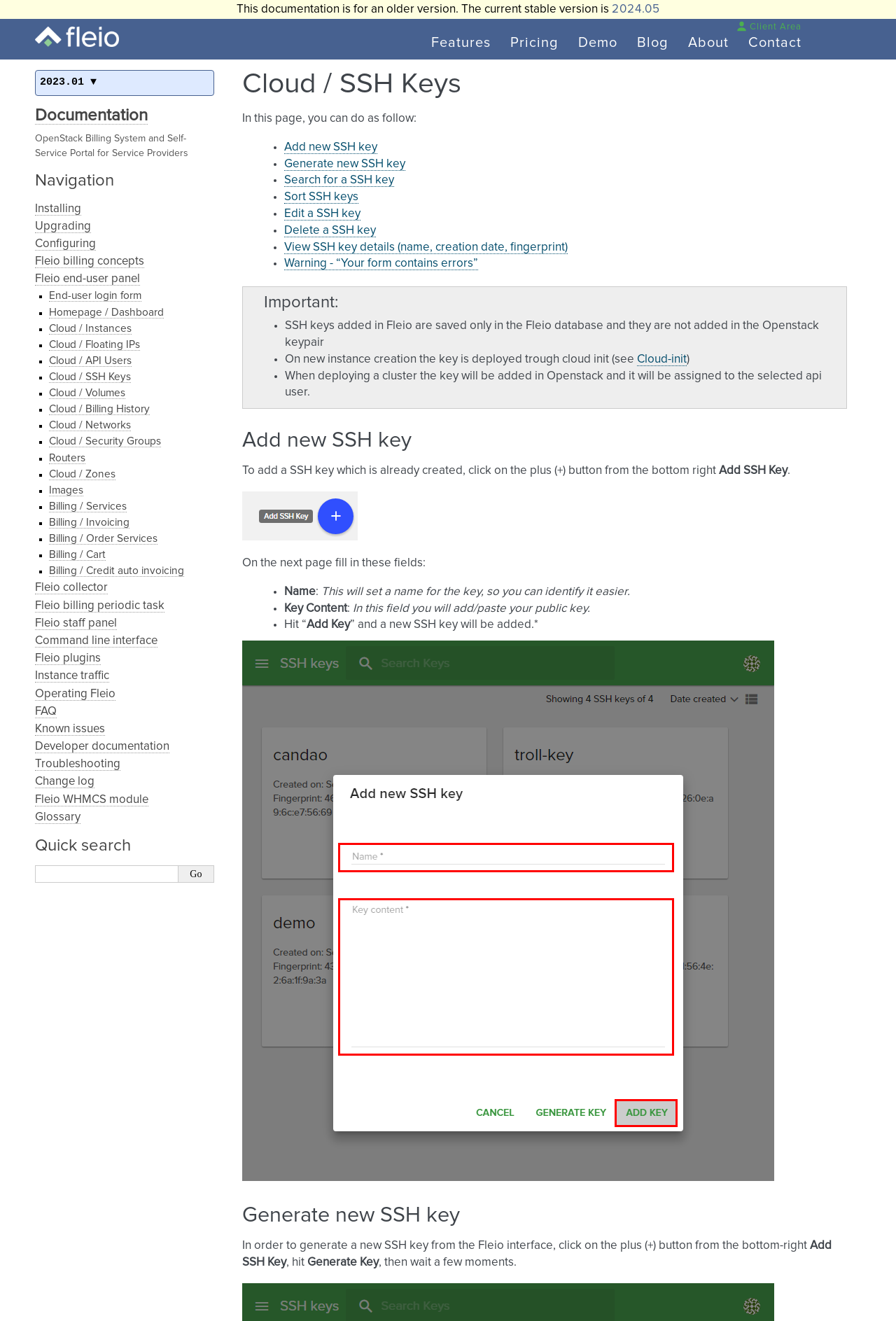Given the element description Cloud / Volumes, identify the bounding box coordinates for the UI element on the webpage screenshot. The format should be (top-left x, top-left y, bottom-right x, bottom-right y), with values between 0 and 1.

[0.055, 0.294, 0.14, 0.302]